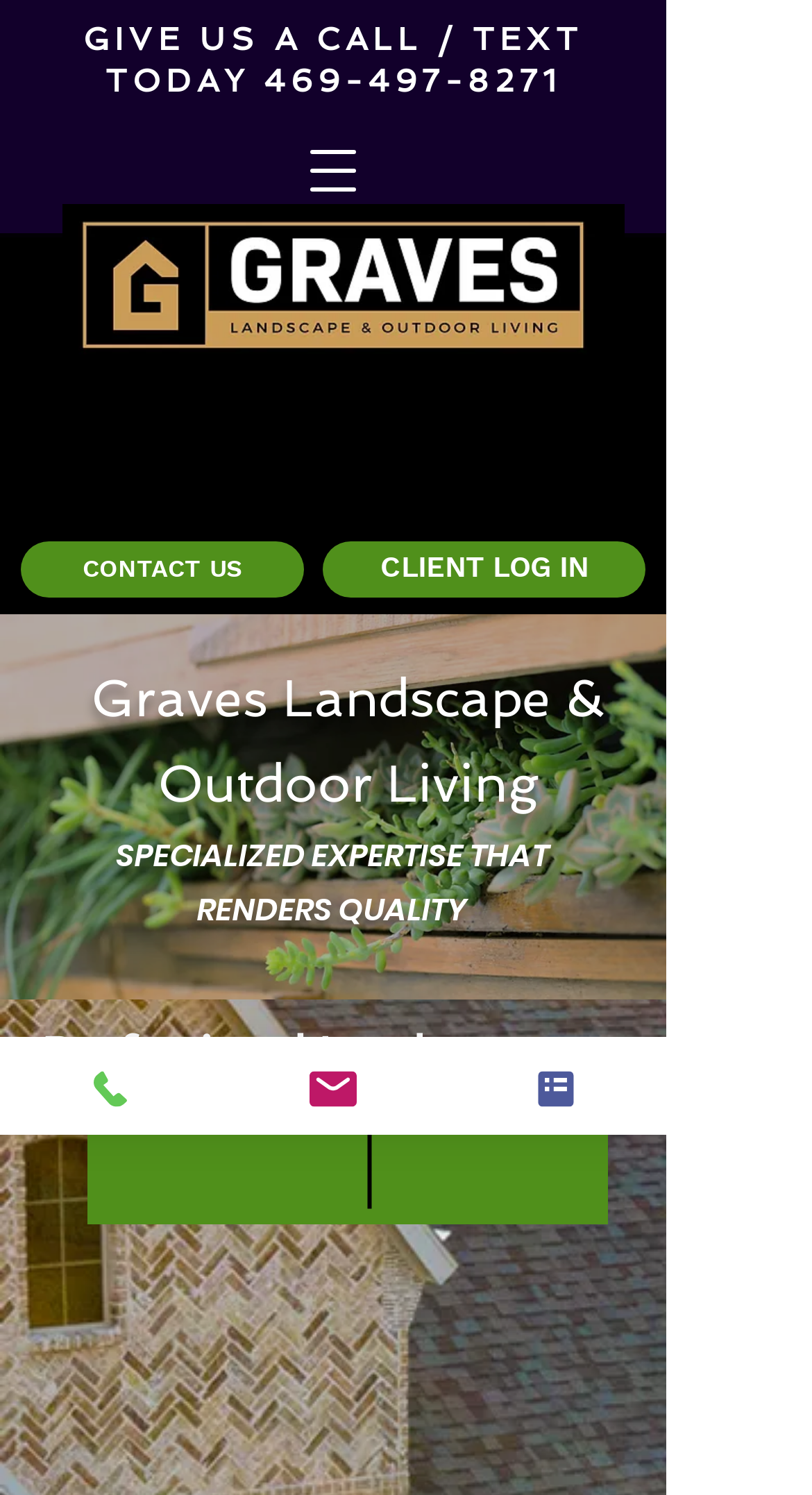Use the information in the screenshot to answer the question comprehensively: How many years of experience do they have?

The experience can be found in the StaticText element '*Over 24 Years of Experience' with bounding box coordinates [0.472, 0.759, 0.721, 0.805].